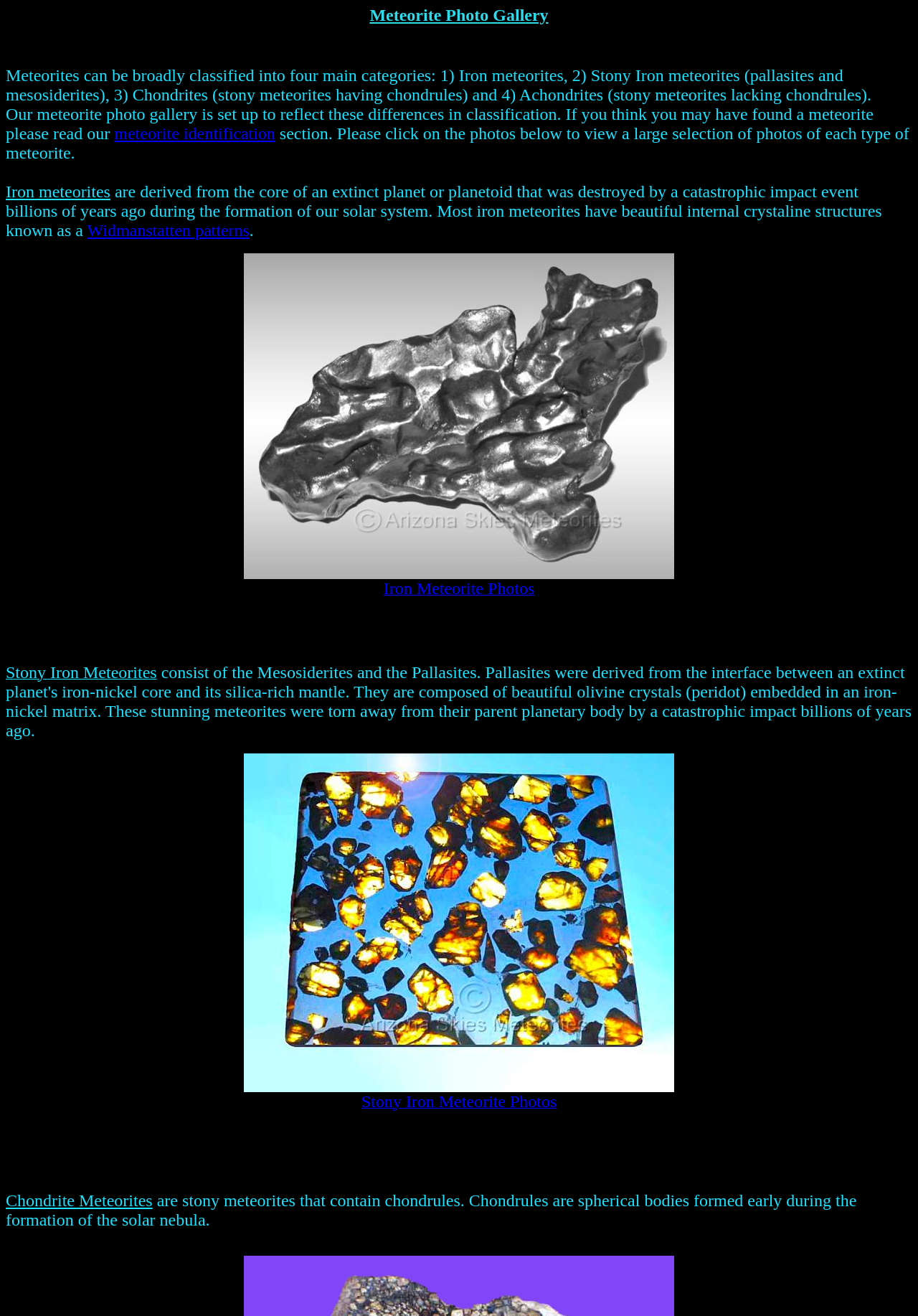What is the main category of meteorites?
Look at the screenshot and respond with a single word or phrase.

Iron